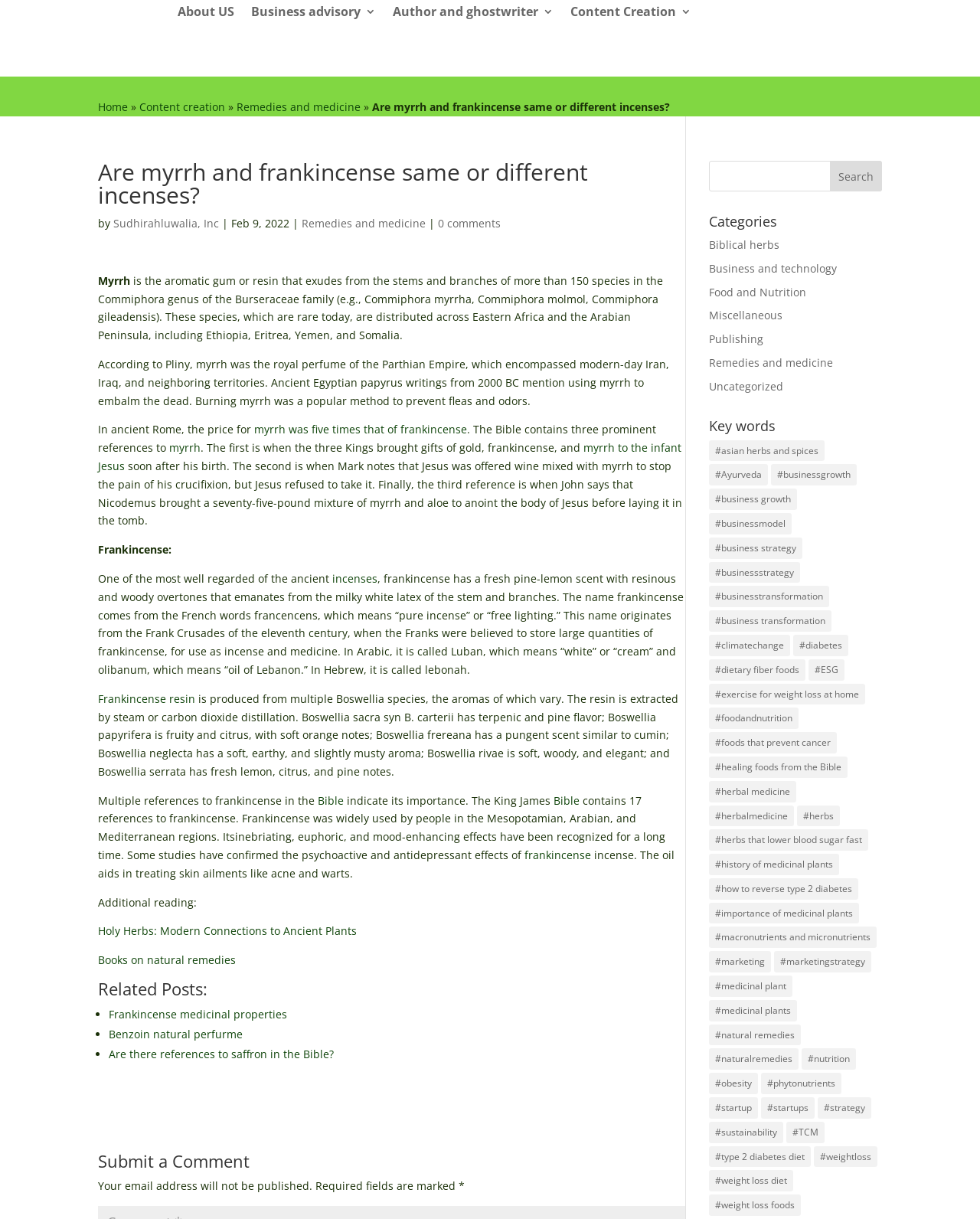Respond to the question below with a single word or phrase: How many categories are listed on the webpage?

7